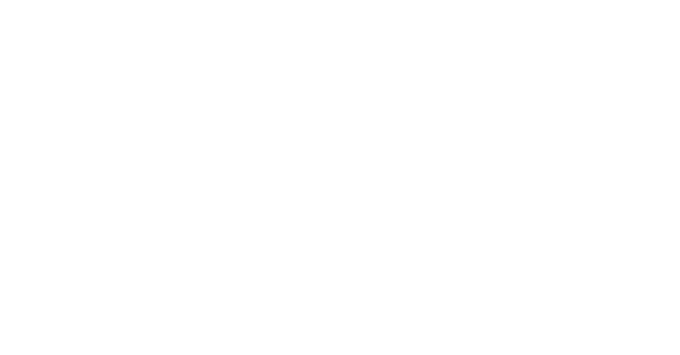What format is the image presented in?
Please provide a single word or phrase as your answer based on the screenshot.

Carousel or slideshow